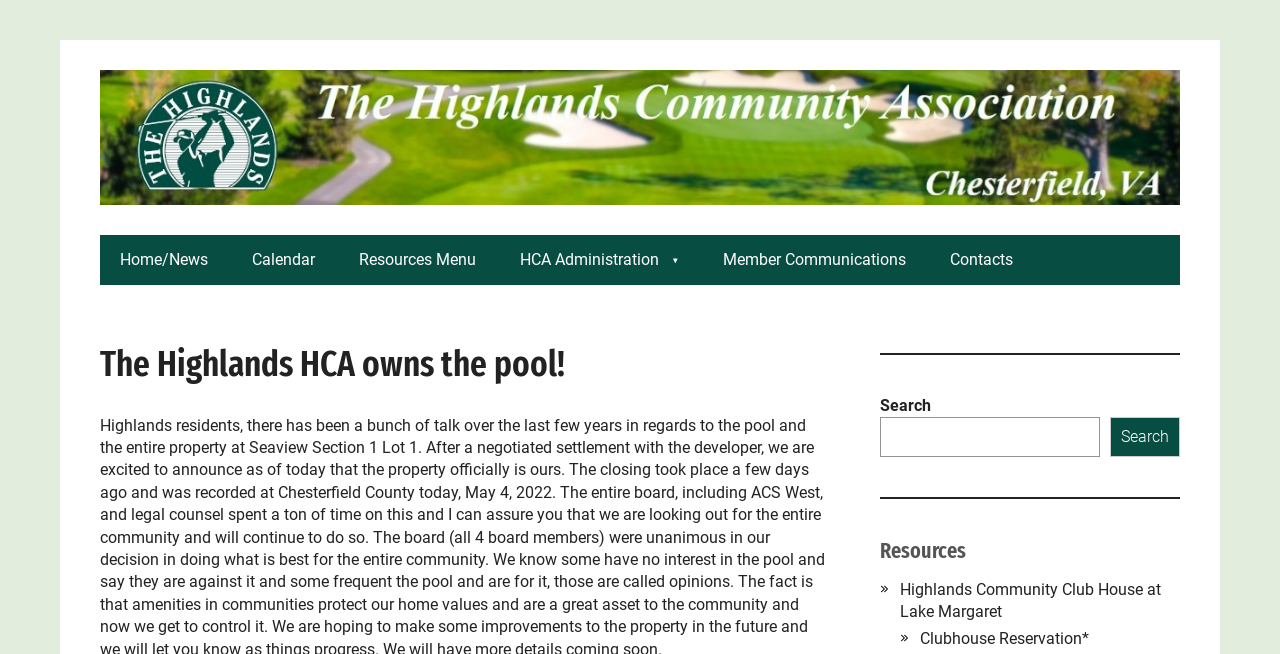Please give a short response to the question using one word or a phrase:
What is the first menu item?

Home/News